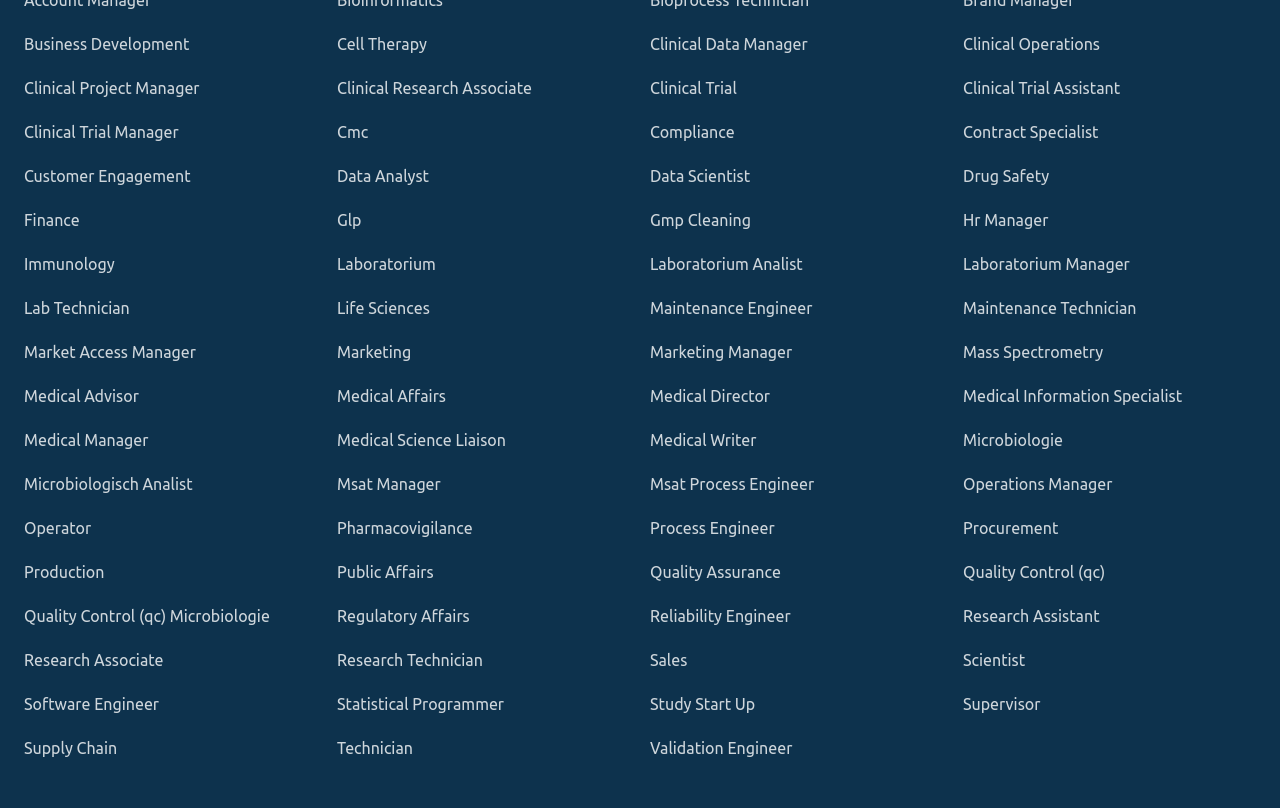Locate and provide the bounding box coordinates for the HTML element that matches this description: "Medical Science Liaison".

[0.263, 0.53, 0.492, 0.559]